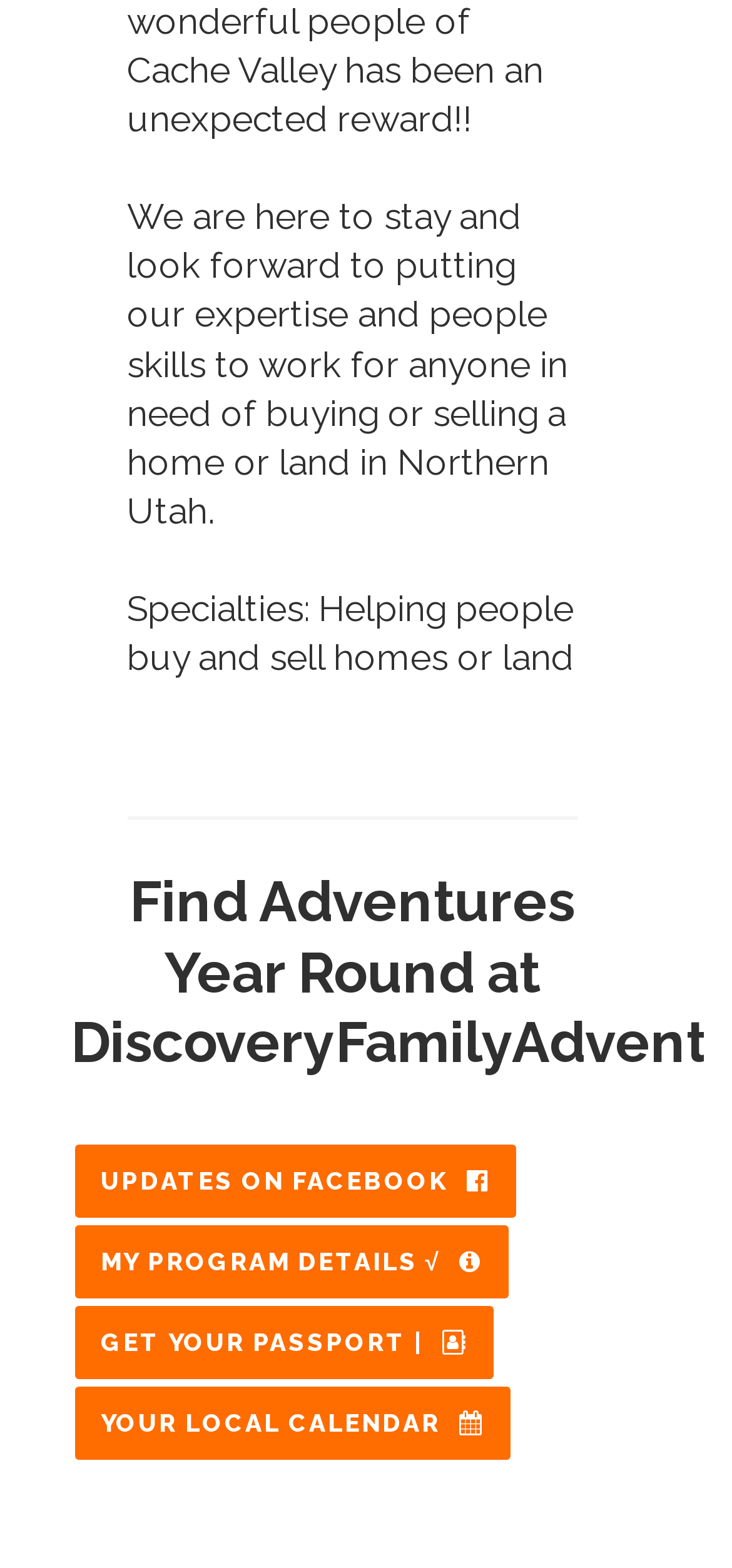Please find the bounding box for the UI component described as follows: "My Program Details √".

[0.096, 0.779, 0.699, 0.83]